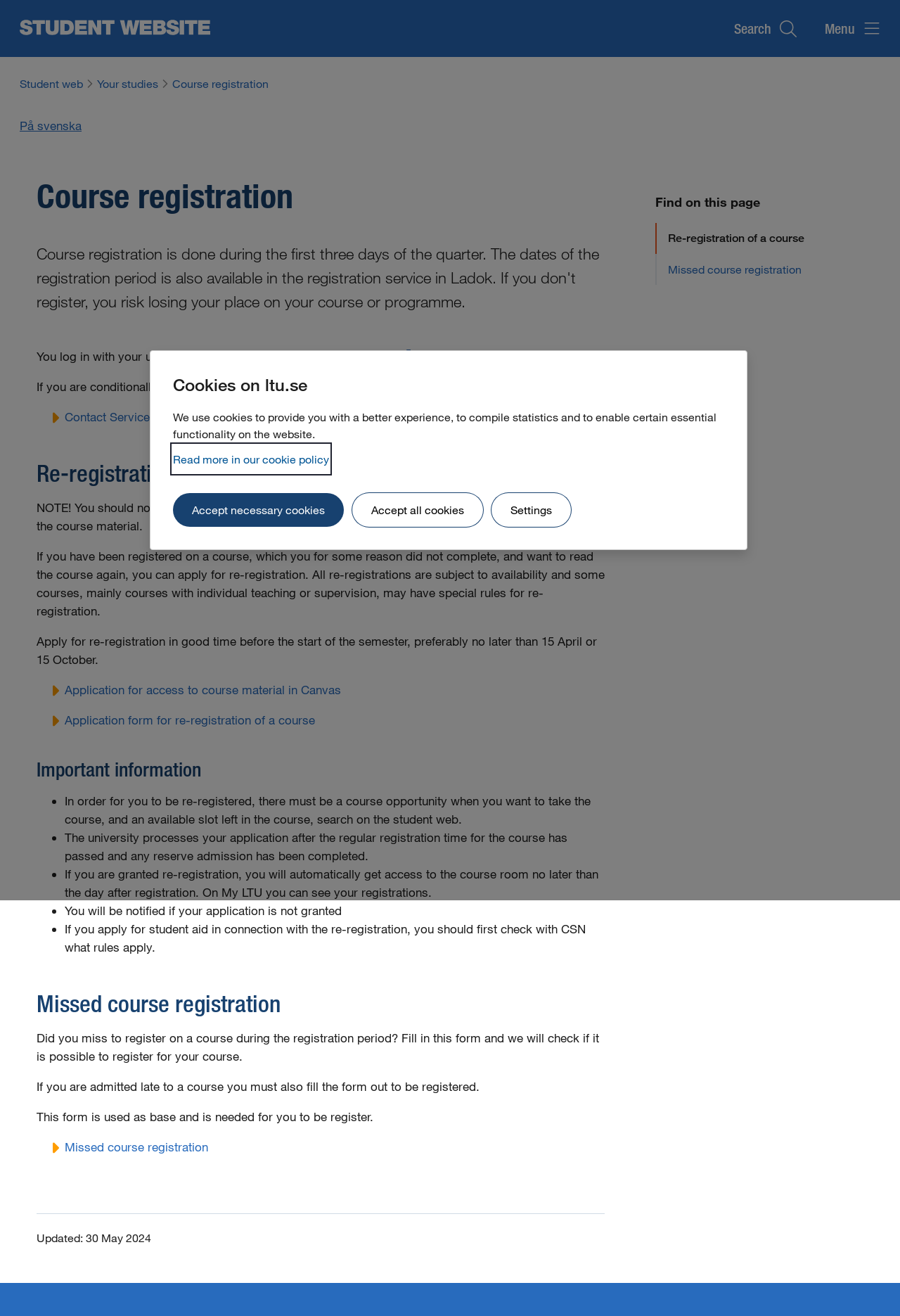Where can you find information about your registrations?
Provide a short answer using one word or a brief phrase based on the image.

On My LTU